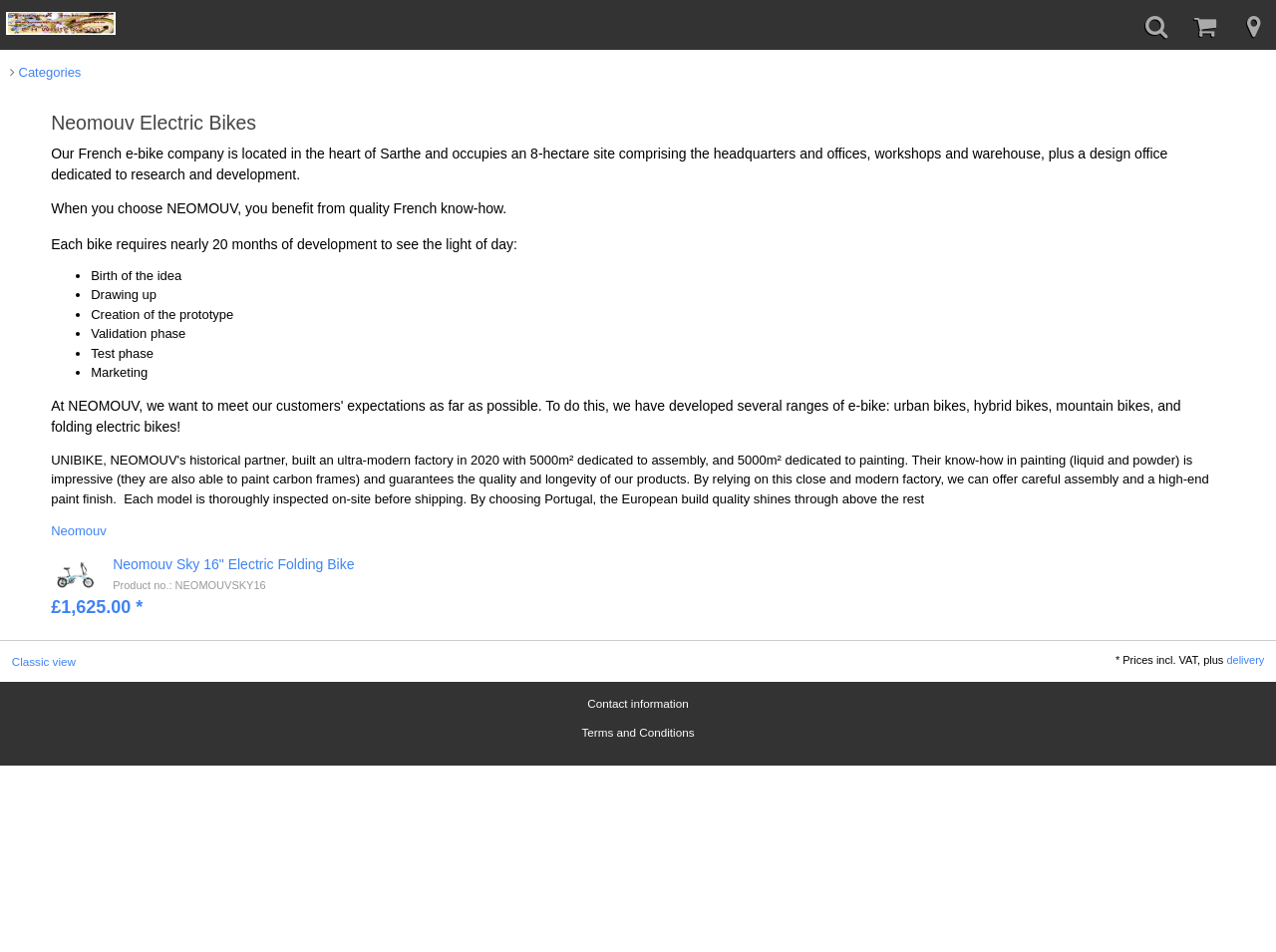Reply to the question below using a single word or brief phrase:
How many stages are involved in the development of an e-bike?

6